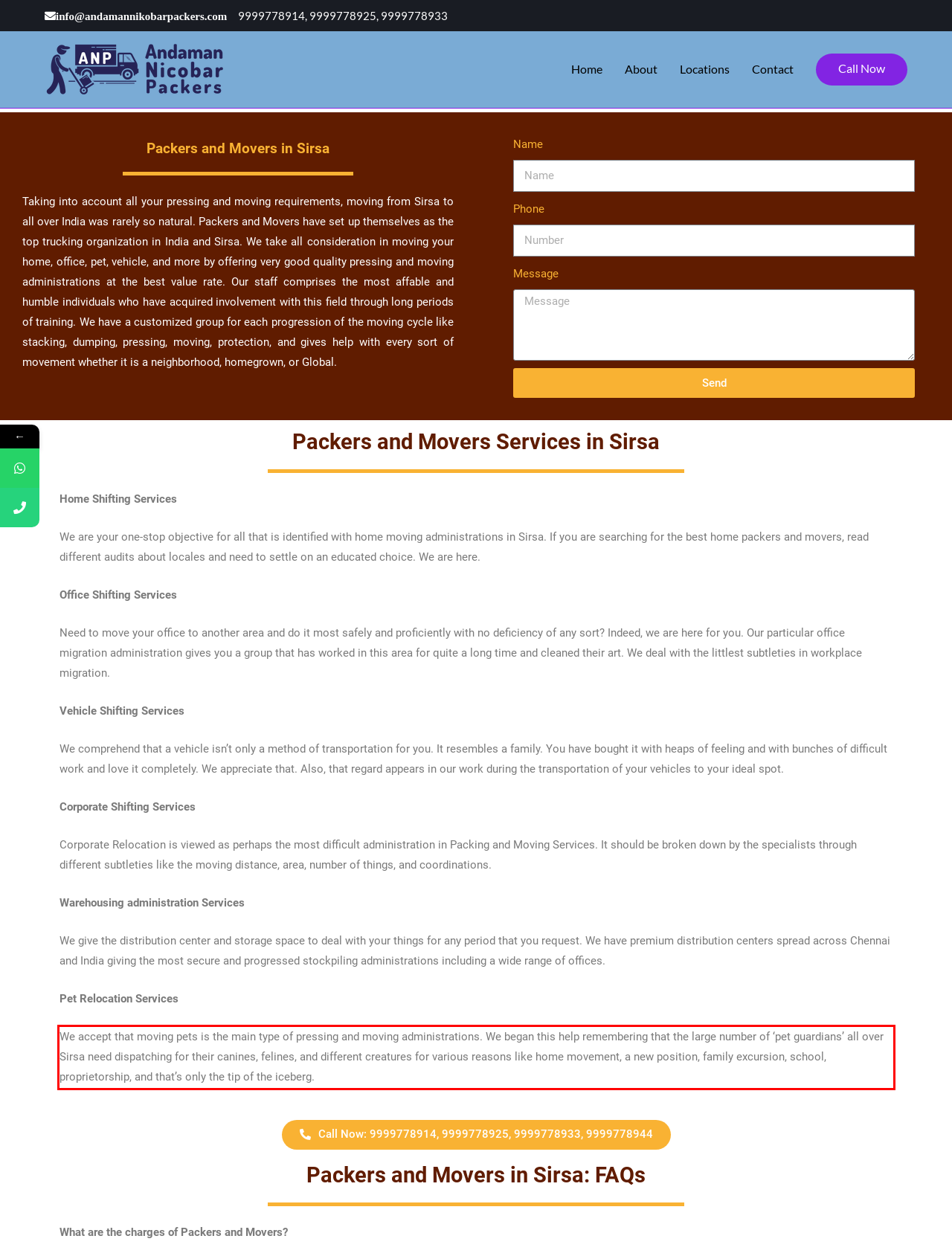You have a screenshot of a webpage with a red bounding box. Identify and extract the text content located inside the red bounding box.

We accept that moving pets is the main type of pressing and moving administrations. We began this help remembering that the large number of ‘pet guardians’ all over Sirsa need dispatching for their canines, felines, and different creatures for various reasons like home movement, a new position, family excursion, school, proprietorship, and that’s only the tip of the iceberg.